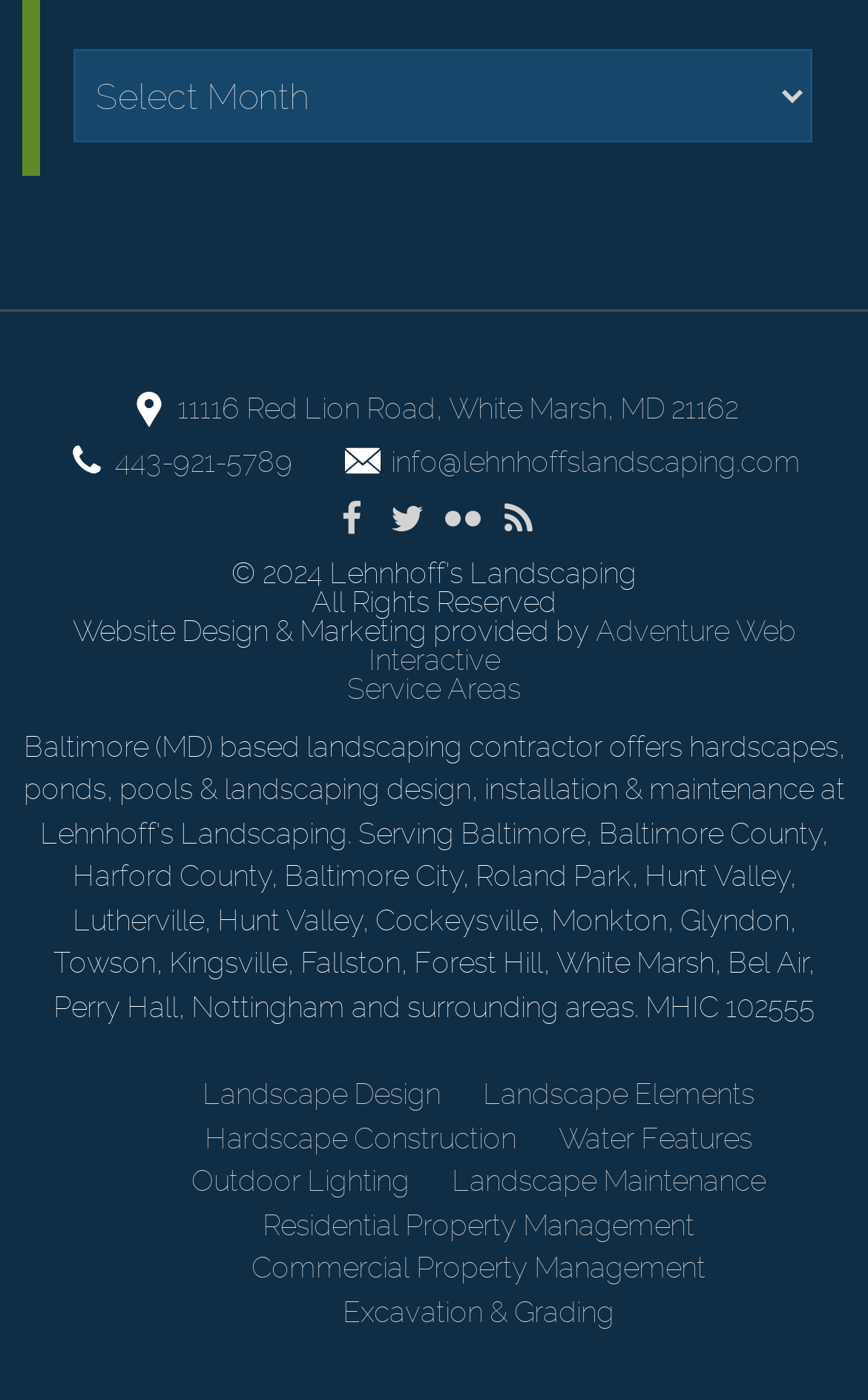What services does Lehnhoff's Landscaping offer?
Give a one-word or short-phrase answer derived from the screenshot.

Landscape Design, Landscape Elements, Hardscape Construction, etc.